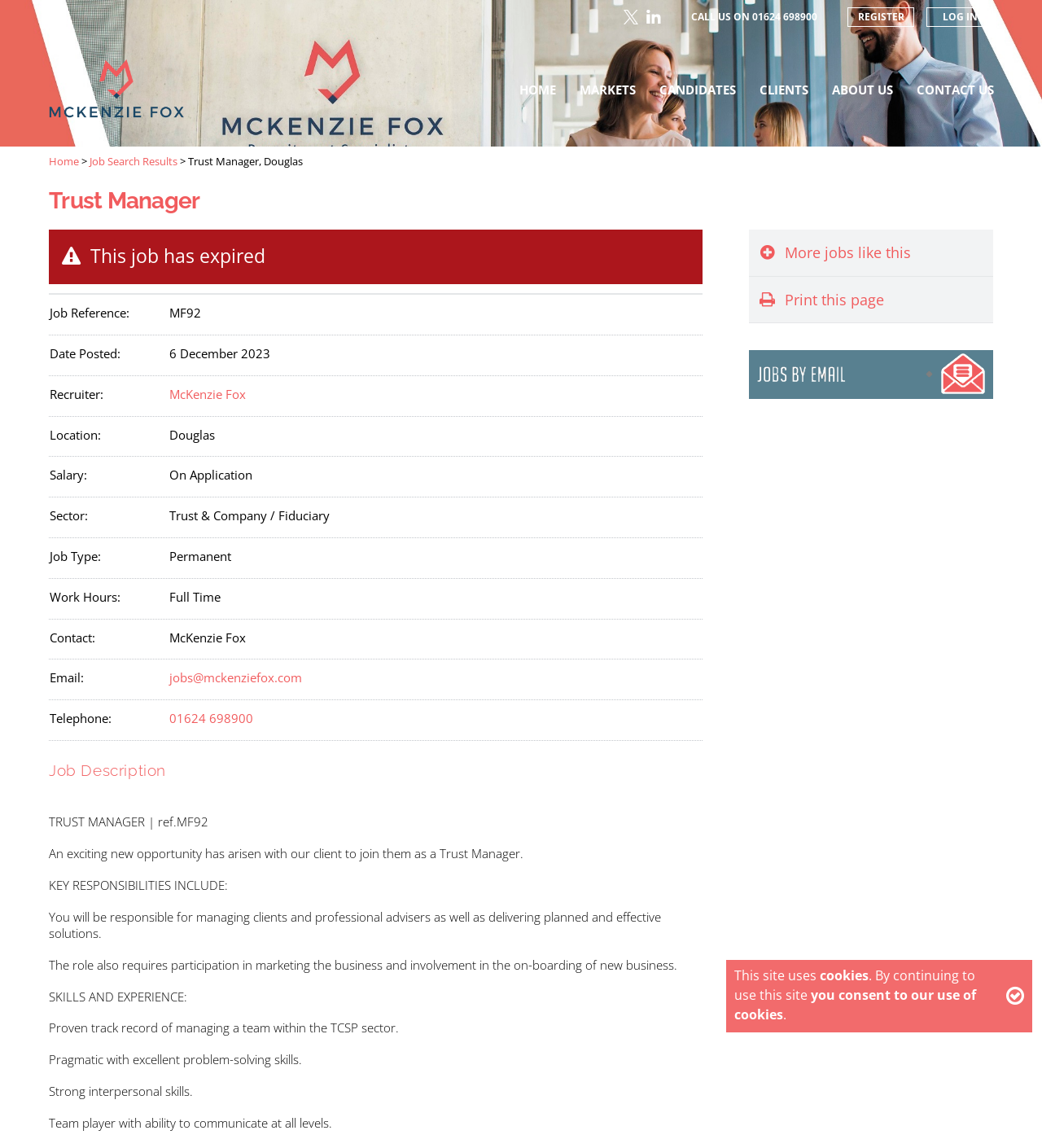Please identify the coordinates of the bounding box that should be clicked to fulfill this instruction: "Click on the 'More jobs like this' link".

[0.719, 0.2, 0.953, 0.24]